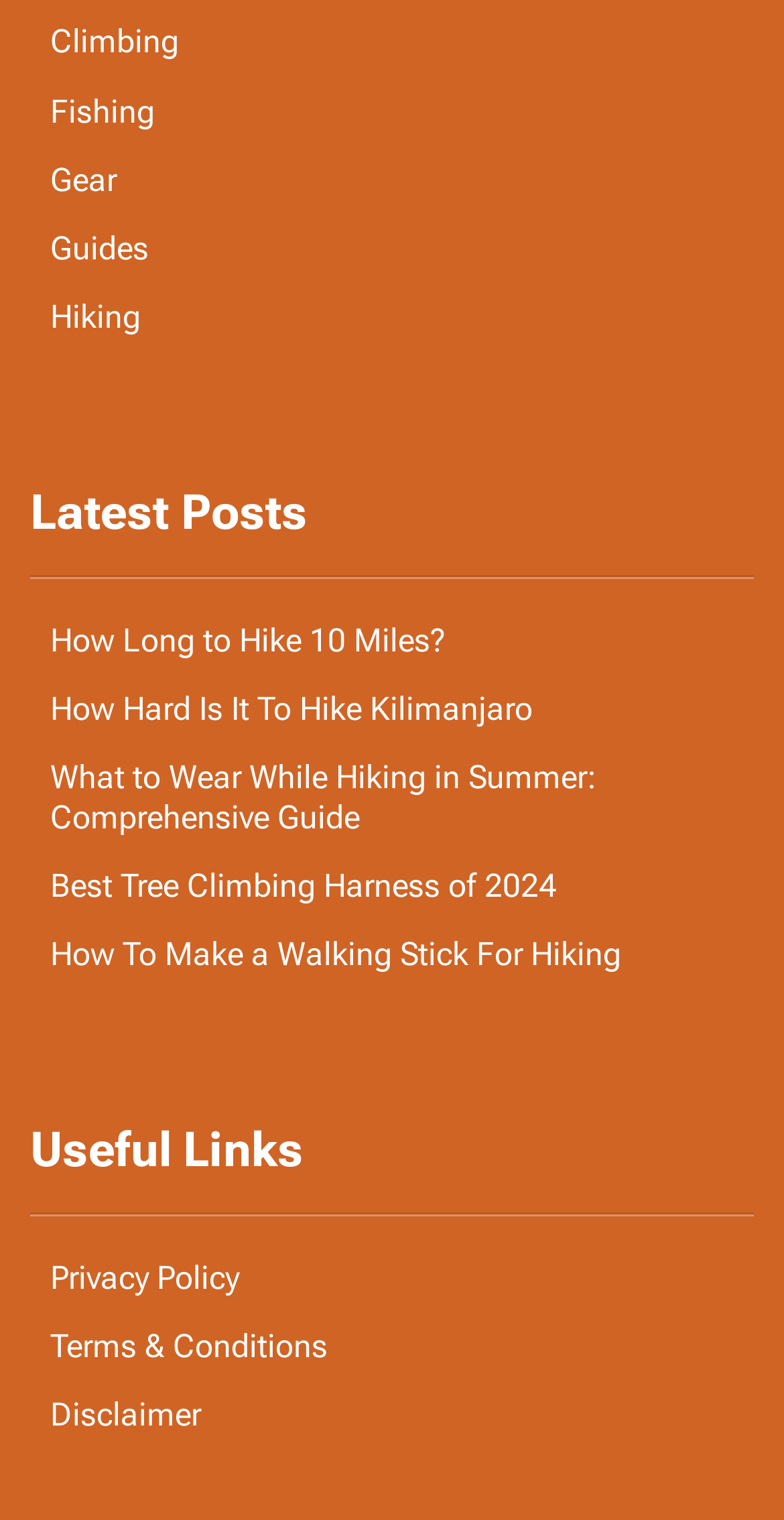What is the title of the third section?
Answer the question with a single word or phrase derived from the image.

Useful Links